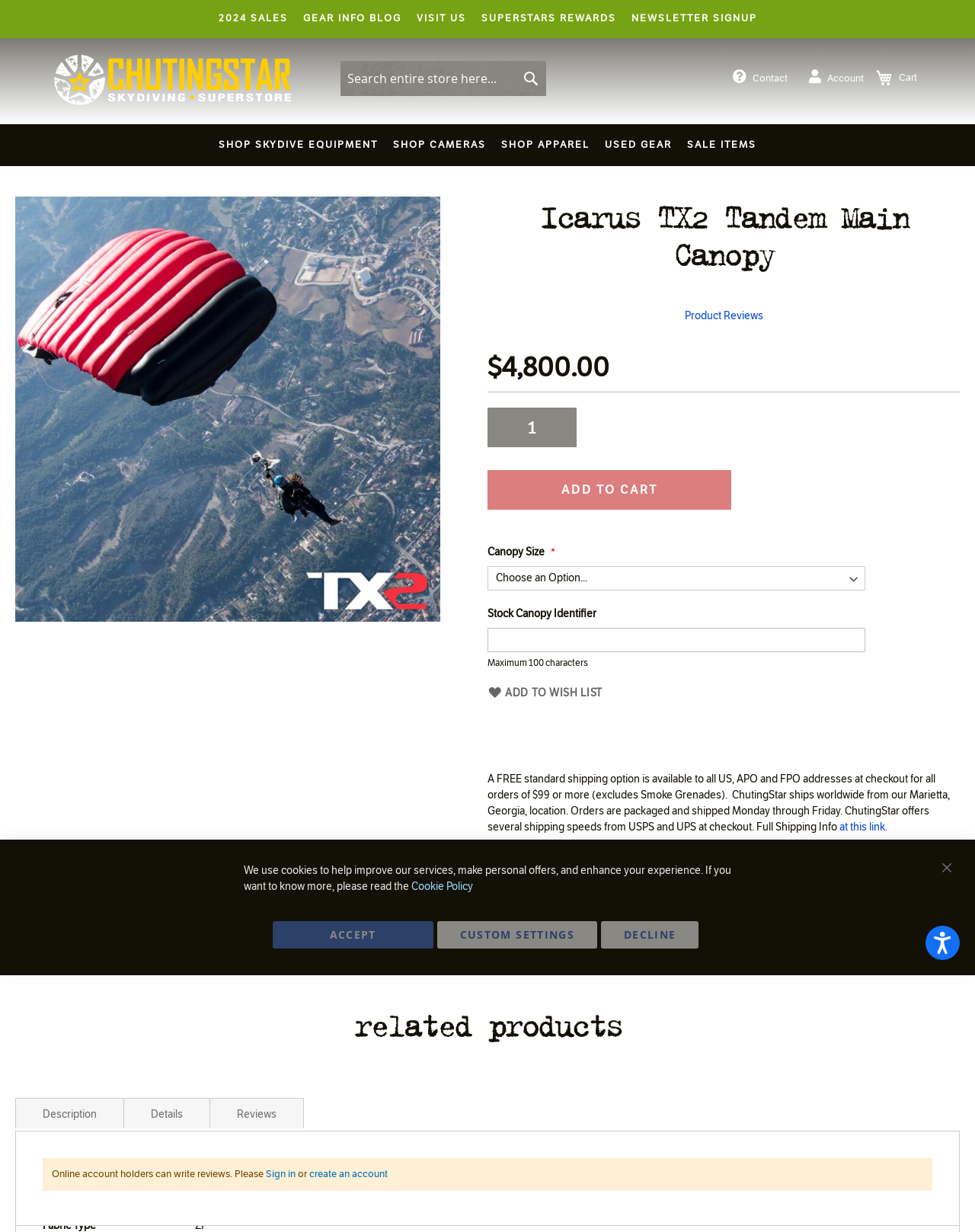Locate the bounding box coordinates of the segment that needs to be clicked to meet this instruction: "Contact us".

[0.752, 0.055, 0.808, 0.073]